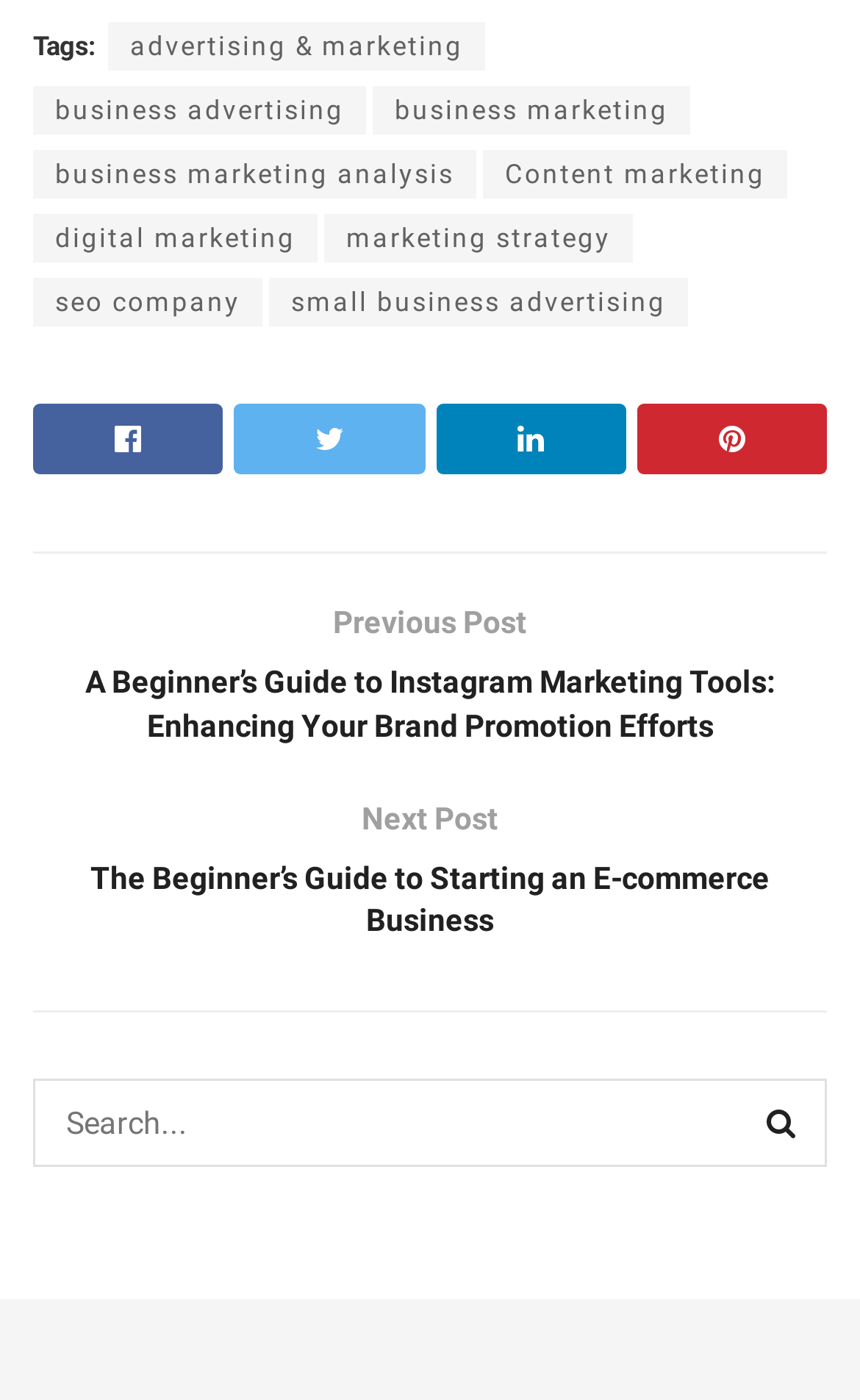For the given element description Share183, determine the bounding box coordinates of the UI element. The coordinates should follow the format (top-left x, top-left y, bottom-right x, bottom-right y) and be within the range of 0 to 1.

[0.038, 0.288, 0.26, 0.339]